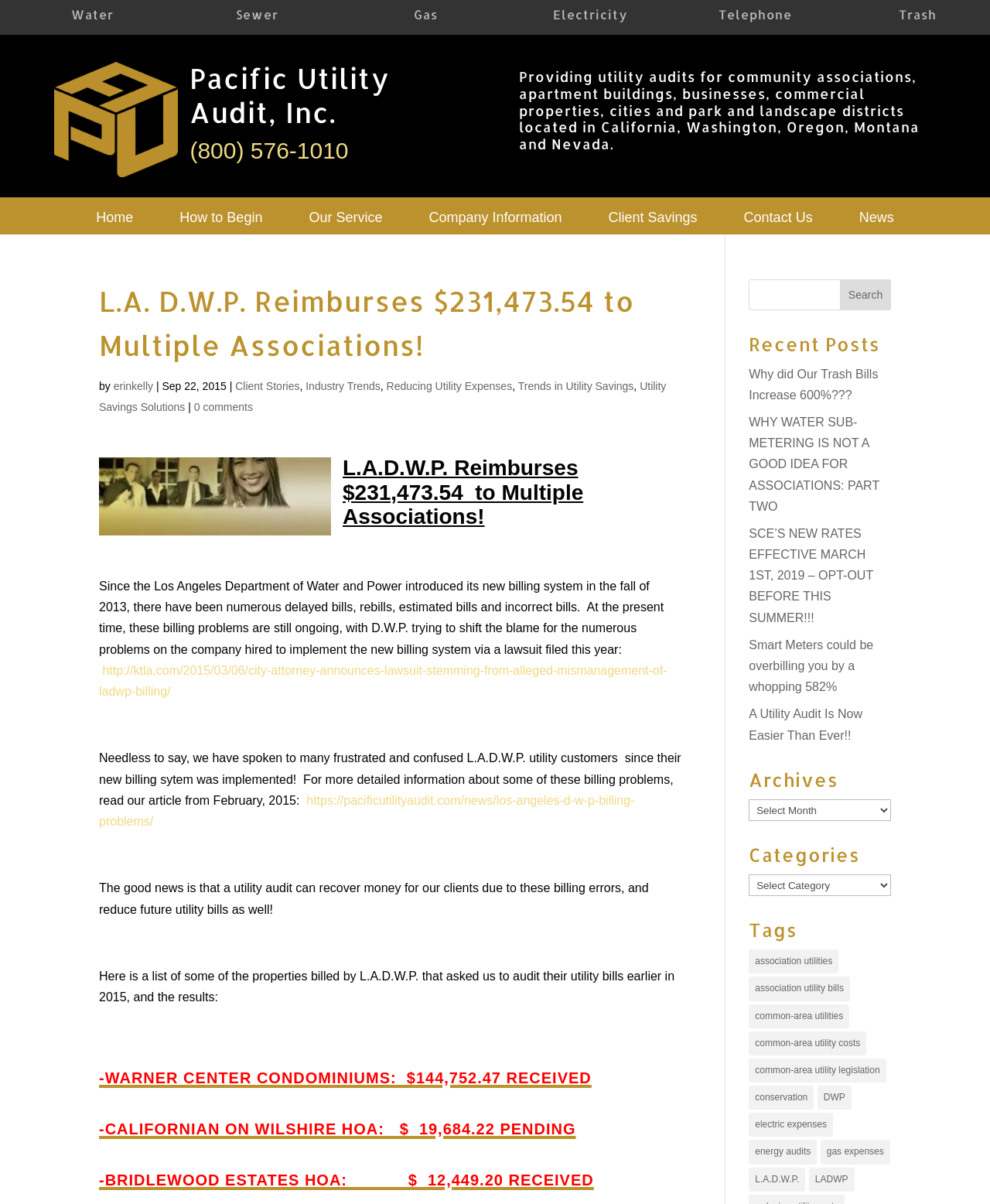Describe the webpage meticulously, covering all significant aspects.

This webpage is about Pacific Utility Audit, Inc., a company that provides utility audits for community associations, apartment buildings, businesses, and other properties. The page has a heading that reads "L.A.D.W.P. Reimburses $231,473.54 To Multiple Associations!" and features a layout with multiple sections.

At the top, there are five layout tables with headings for different utility types: Water, Sewer, Gas, Electricity, and Trash. Below these tables, there is a section with a heading "Pacific Utility Audit, Inc." that includes a link to the company's website, a heading with the company name, and a link to a phone number.

The main content of the page is divided into several sections. The first section has a heading "Providing utility audits for community associations, apartment buildings, businesses, commercial properties, cities and park and landscape districts located in California, Washington, Oregon, Montana and Nevada." Below this, there are links to different pages on the website, including "Home", "How to Begin", "Our Service", "Company Information", "Client Savings", "Contact Us", and "News".

The next section has a heading "L.A. D.W.P. Reimburses $231,473.54 to Multiple Associations!" and includes a news article about the Los Angeles Department of Water and Power's billing problems. The article discusses the issues with the new billing system and how Pacific Utility Audit, Inc. can help clients recover money due to these billing errors.

Below the article, there is a section with a list of properties that have asked Pacific Utility Audit, Inc. to audit their utility bills, along with the results. The section also includes a search bar and a button to search the website.

On the right side of the page, there are several sections, including "Recent Posts", "Archives", "Categories", and "Tags". The "Recent Posts" section lists several links to recent news articles, while the "Archives", "Categories", and "Tags" sections provide links to archived articles, categories, and tags, respectively.

There are also several images on the page, including a logo for Pacific Utility Audit, Inc. and an image of happy people.